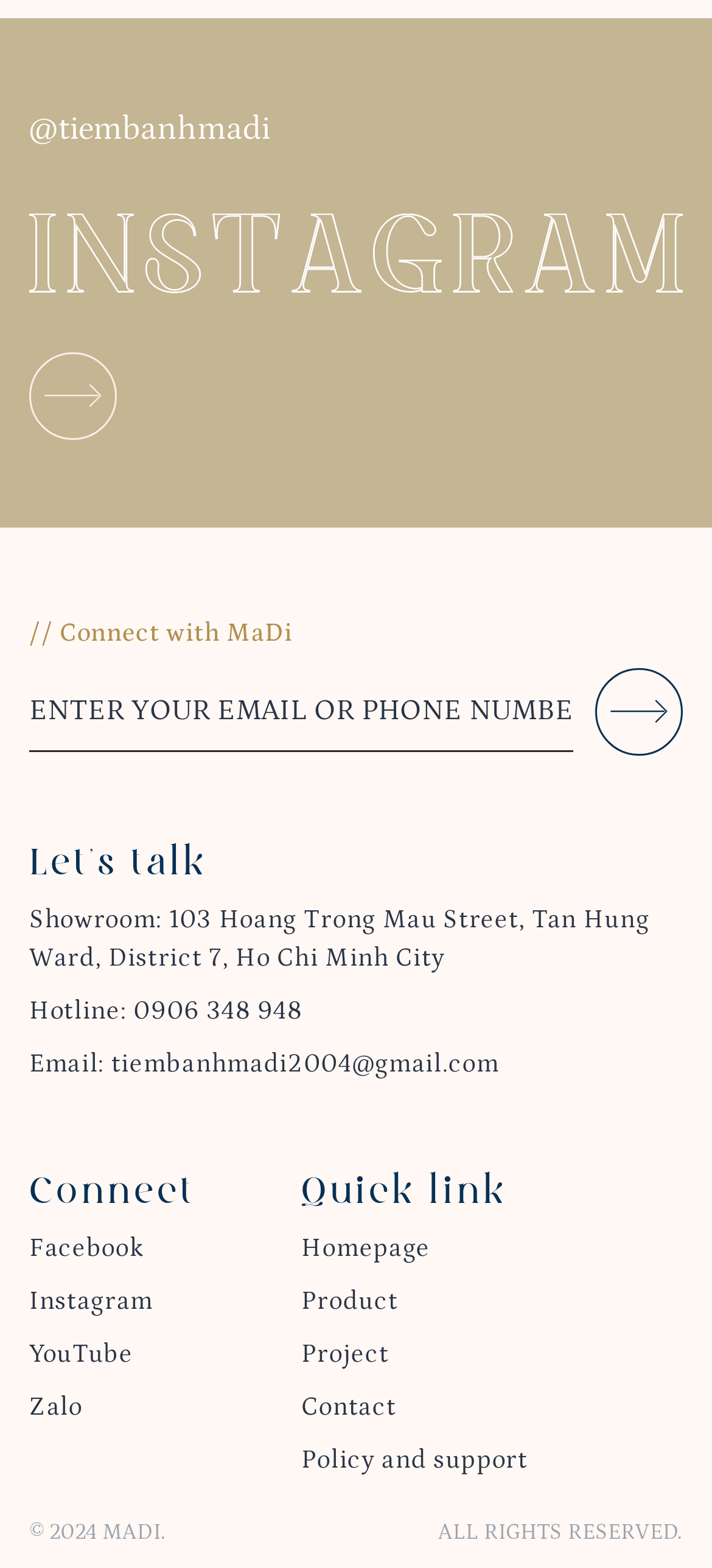What is the purpose of the textbox in the footer?
Carefully analyze the image and provide a detailed answer to the question.

The footer section contains a group element with a textbox element inside it, which has a placeholder text 'ENTER YOUR EMAIL OR PHONE NUMBER'. This suggests that the purpose of the textbox is to enter an email address or phone number.